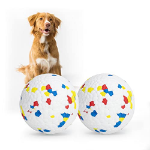Break down the image and provide a full description, noting any significant aspects.

The image features a playful golden retriever sitting beside two large, colorful balls designed for dog play. The balls are predominantly white and are adorned with bright red, blue, and yellow shapes, making them visually engaging for pets. This scene captures the essence of joy and playfulness in pet ownership, showcasing a fun and interactive experience that these durable balls offer for dogs. The background is clean and simple, emphasizing the cheerful interaction between the dog and the toys, making it clear that these items are perfect for outdoor activities and bonding moments. This image is ideal for promoting dog products that emphasize fun, durability, and safety for pets.